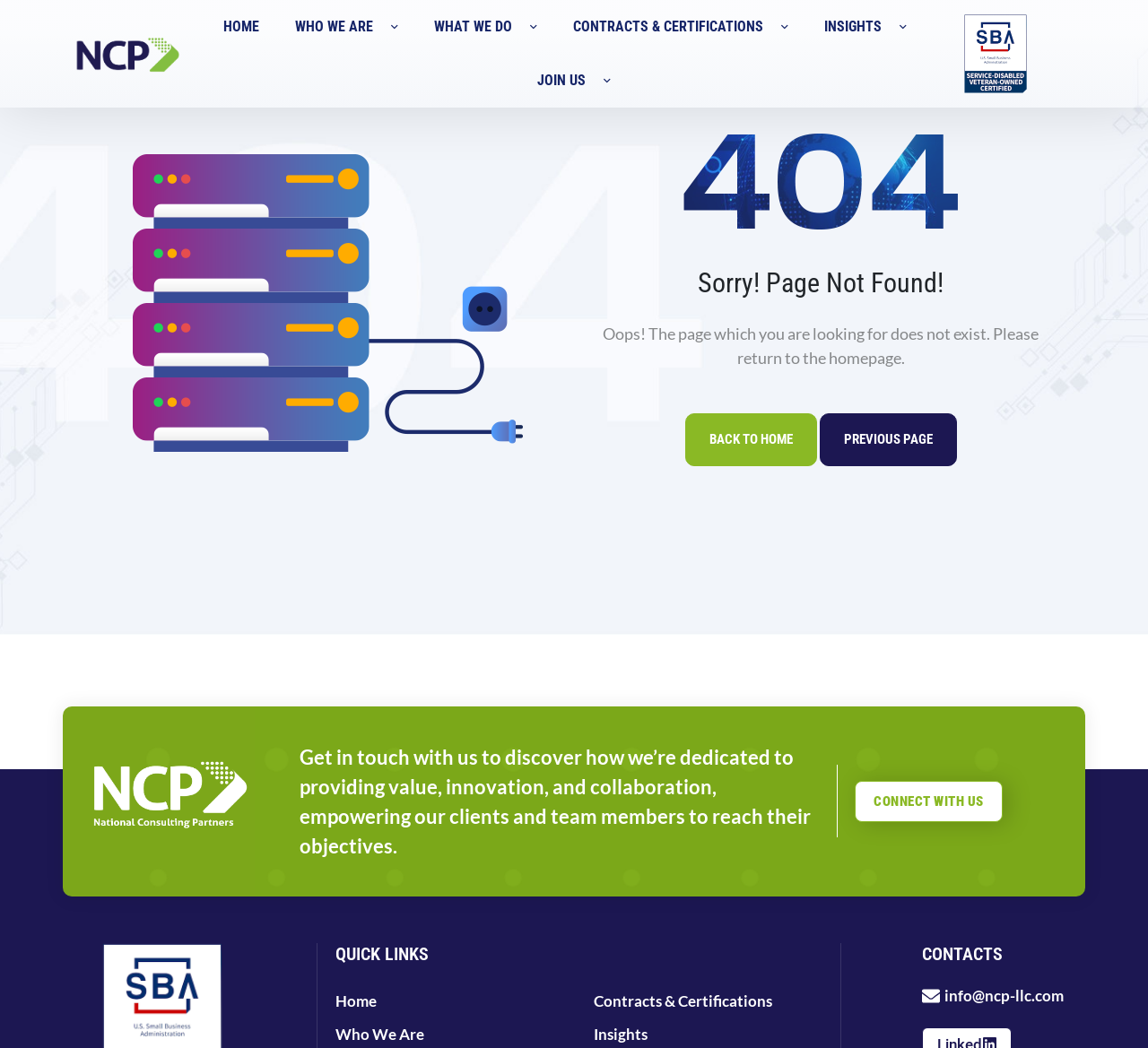Bounding box coordinates are specified in the format (top-left x, top-left y, bottom-right x, bottom-right y). All values are floating point numbers bounded between 0 and 1. Please provide the bounding box coordinate of the region this sentence describes: What We Do

[0.37, 0.0, 0.476, 0.051]